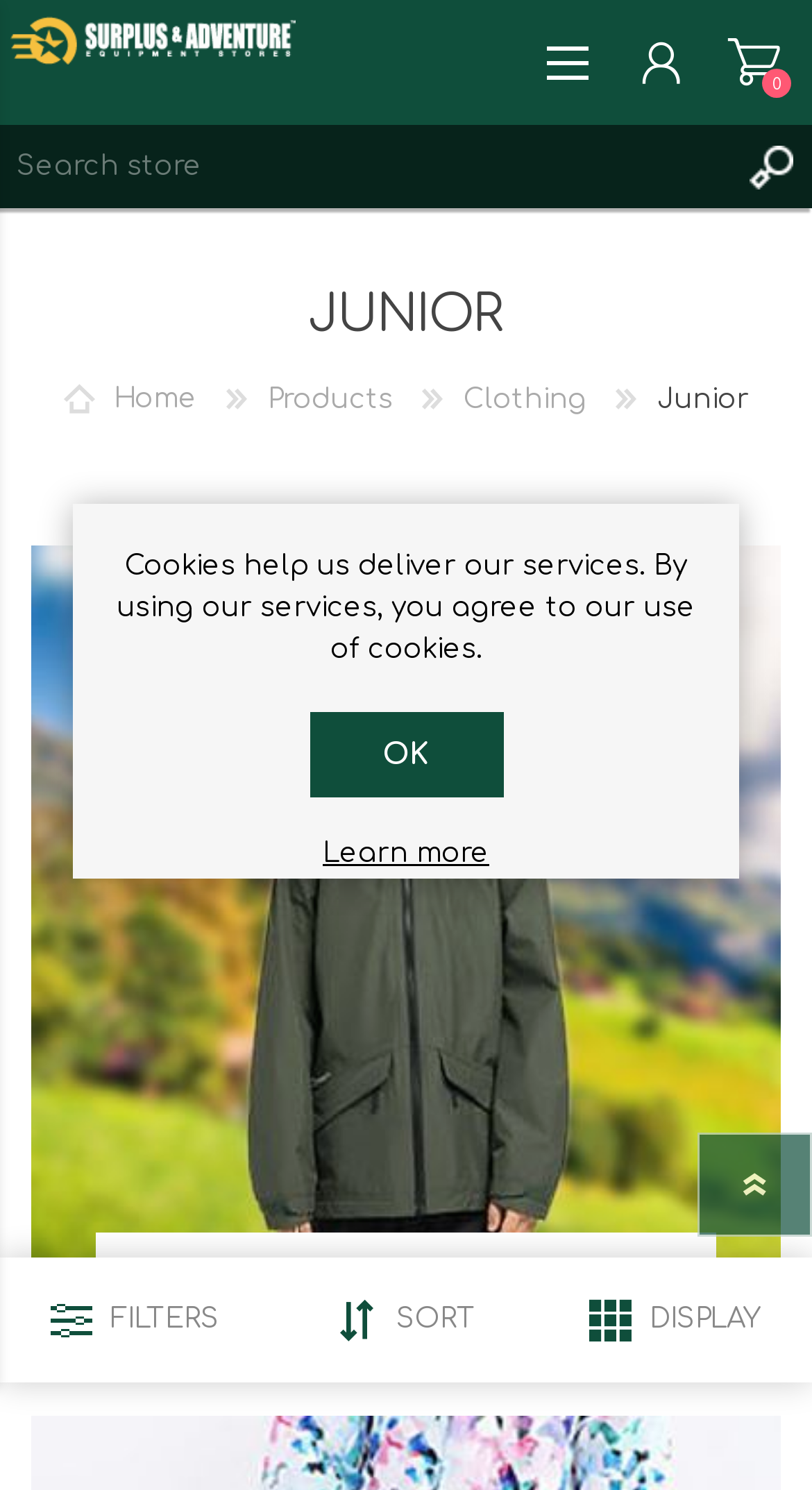With reference to the screenshot, provide a detailed response to the question below:
What is the category of the products shown?

The category of the products shown can be found in the heading 'JACKETS' and the link 'Picture for category Jackets'.